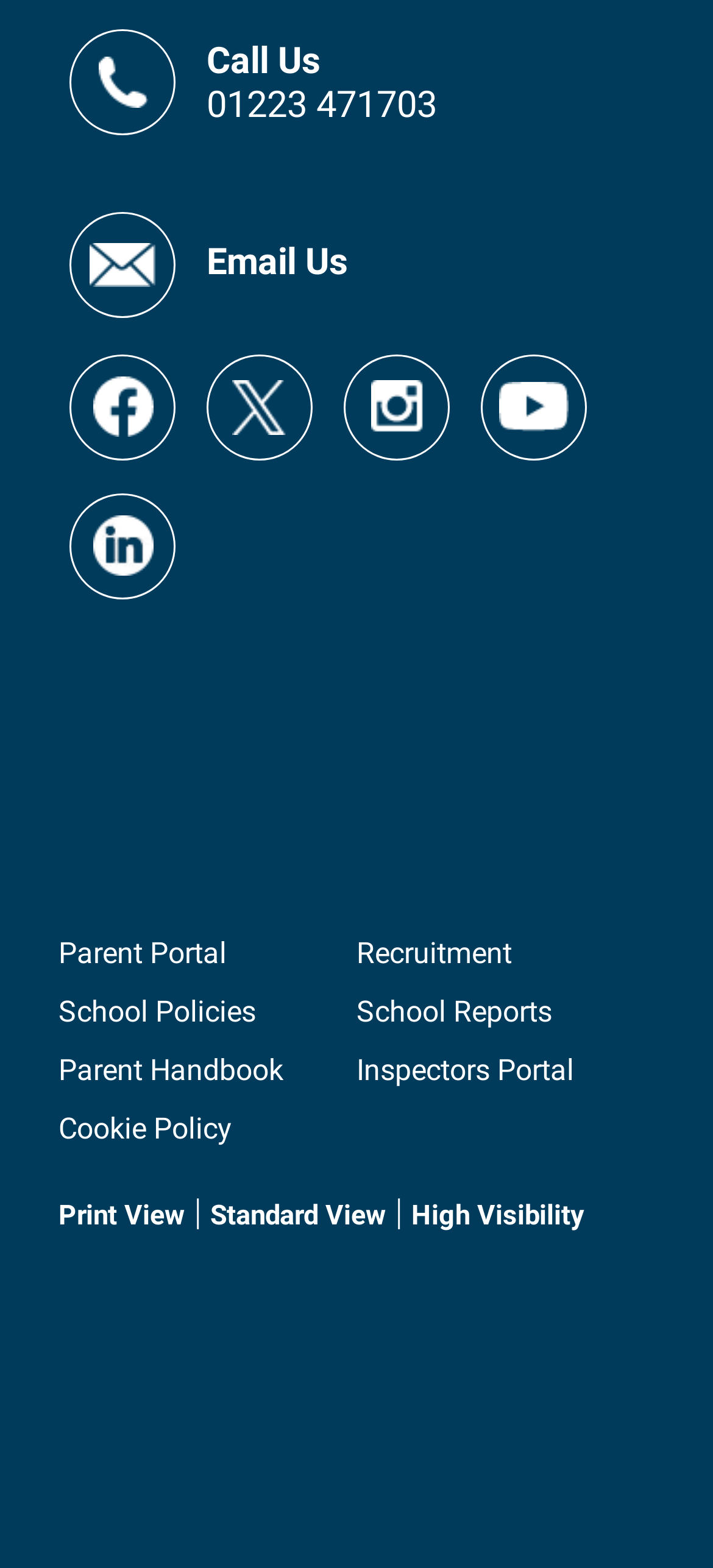Find the bounding box coordinates of the clickable area that will achieve the following instruction: "Email the school".

[0.097, 0.135, 0.613, 0.205]